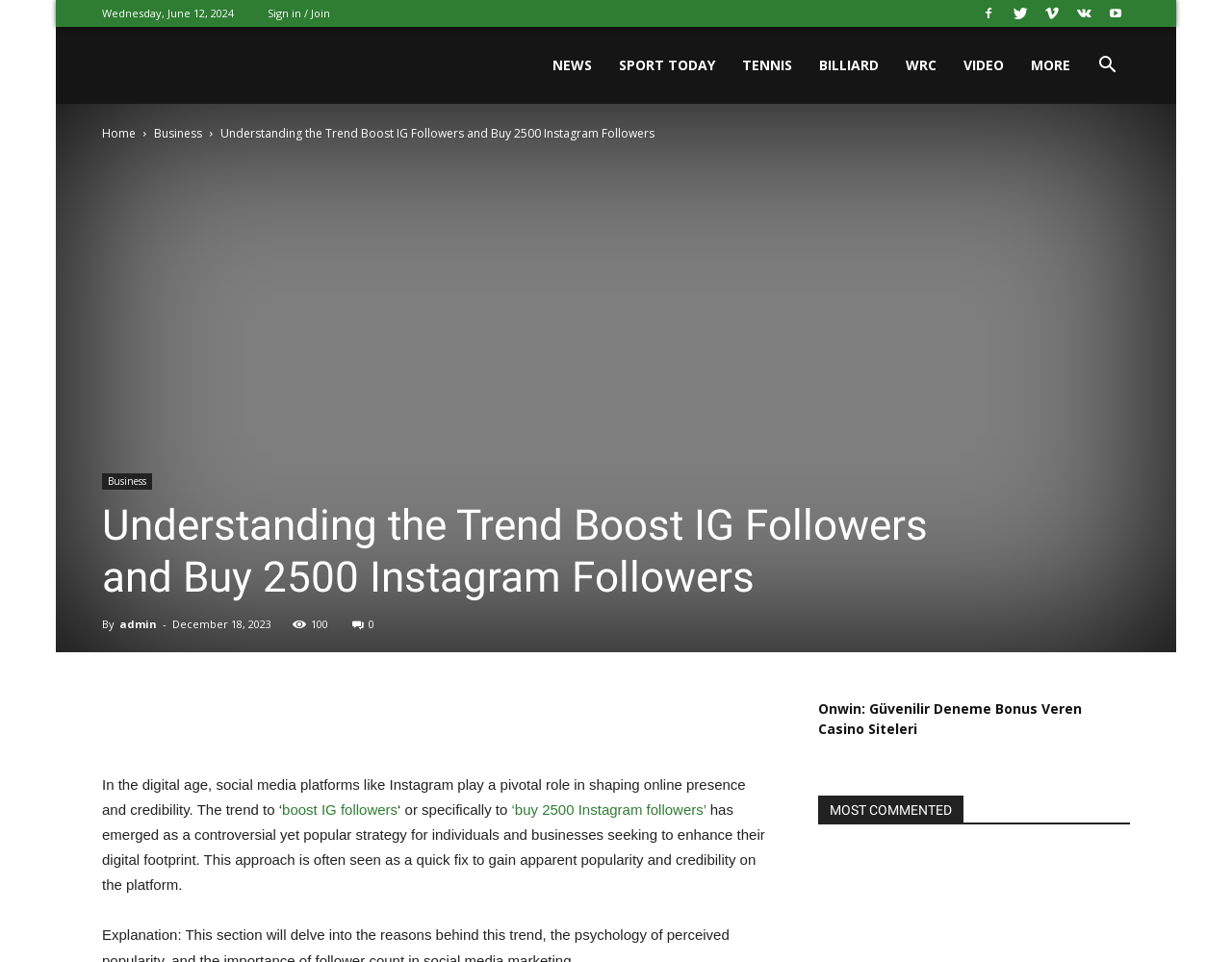Please extract the webpage's main title and generate its text content.

Understanding the Trend Boost IG Followers and Buy 2500 Instagram Followers